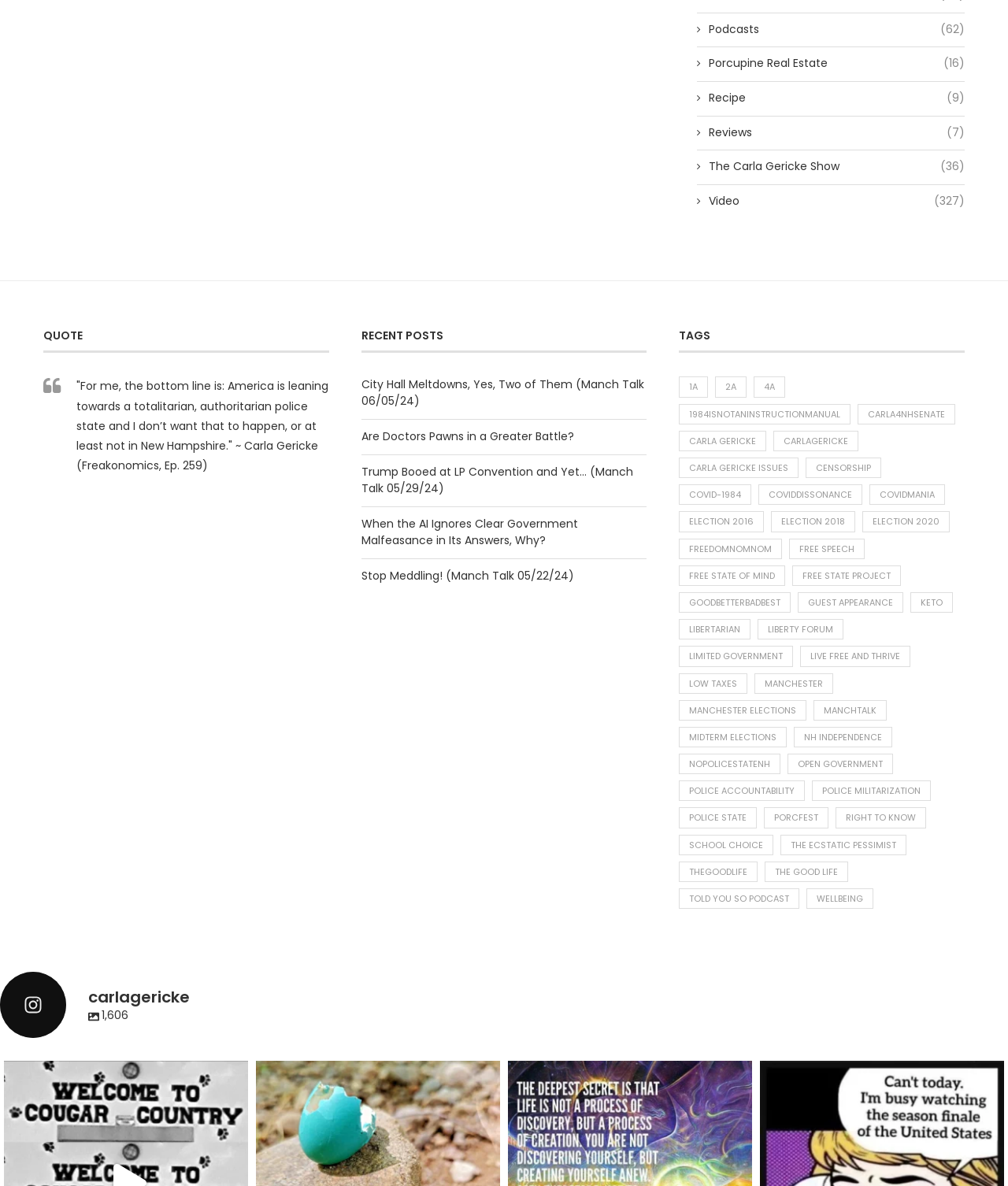Refer to the screenshot and answer the following question in detail:
What is the purpose of the podcasts section?

The podcasts section appears to be a collection of links to podcasts, with the first link being 'Podcasts (62)', suggesting that the purpose of this section is to allow users to listen to or access various podcasts, possibly related to the topics discussed on the webpage.